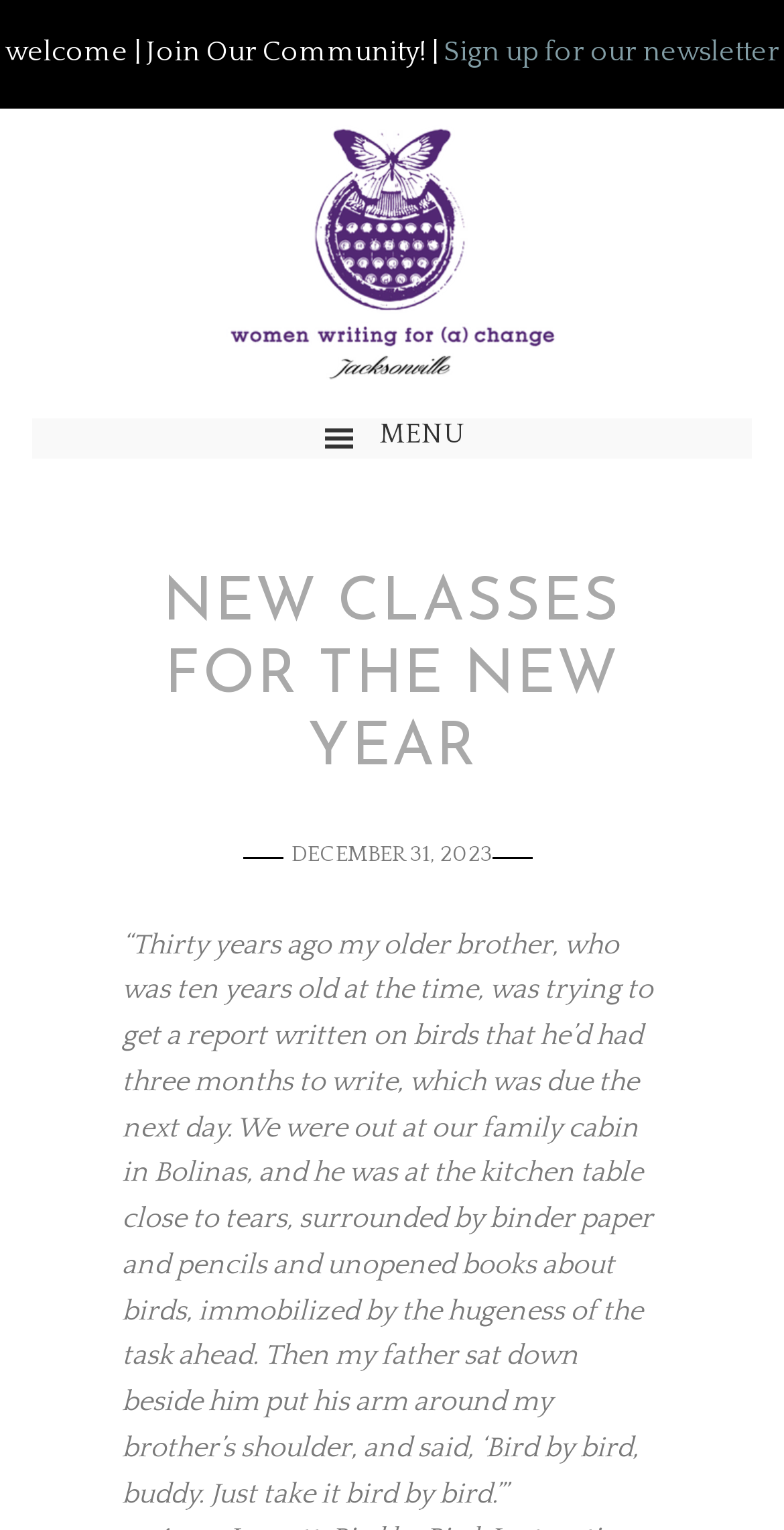Create a detailed summary of the webpage's content and design.

The webpage appears to be a blog or article page from "Women Writing for (a) Change". At the top left, there is a static text "welcome | Join Our Community! |" followed by a link to "Sign up for our newsletter" on the right. Below this, there is a prominent link to "WOMEN WRITING FOR (A) CHANGE" that spans almost the entire width of the page.

On the top right, there is a button with a menu icon, which when expanded, reveals a header section. Within this section, there is a heading "NEW CLASSES FOR THE NEW YEAR" and a time element showing the date "DECEMBER 31, 2023".

The main content of the page is a long paragraph of text, which is a personal anecdote about a brother struggling to write a report on birds and the advice given by his father to take it "bird by bird". This text is positioned below the header section and spans most of the page's width.